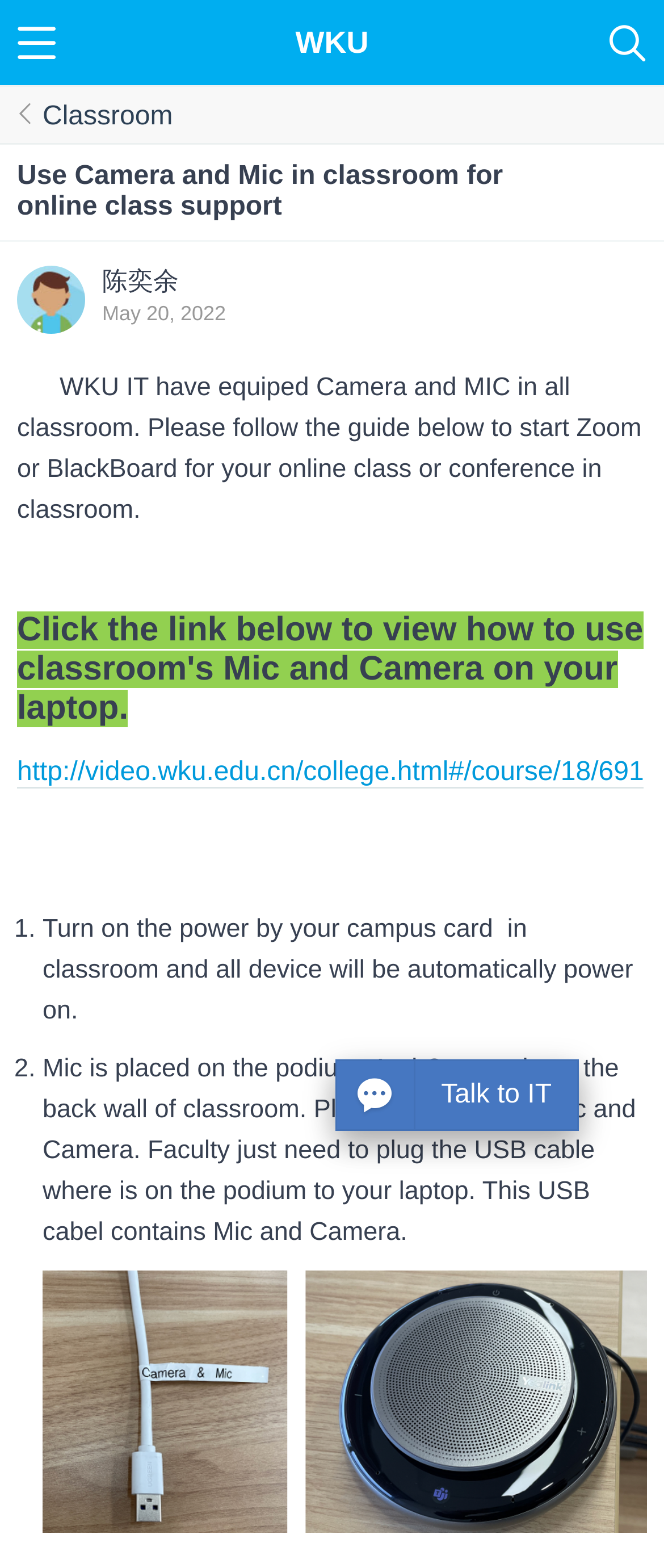Determine the bounding box coordinates for the UI element matching this description: "parent_node: WKU".

[0.0, 0.0, 0.128, 0.054]